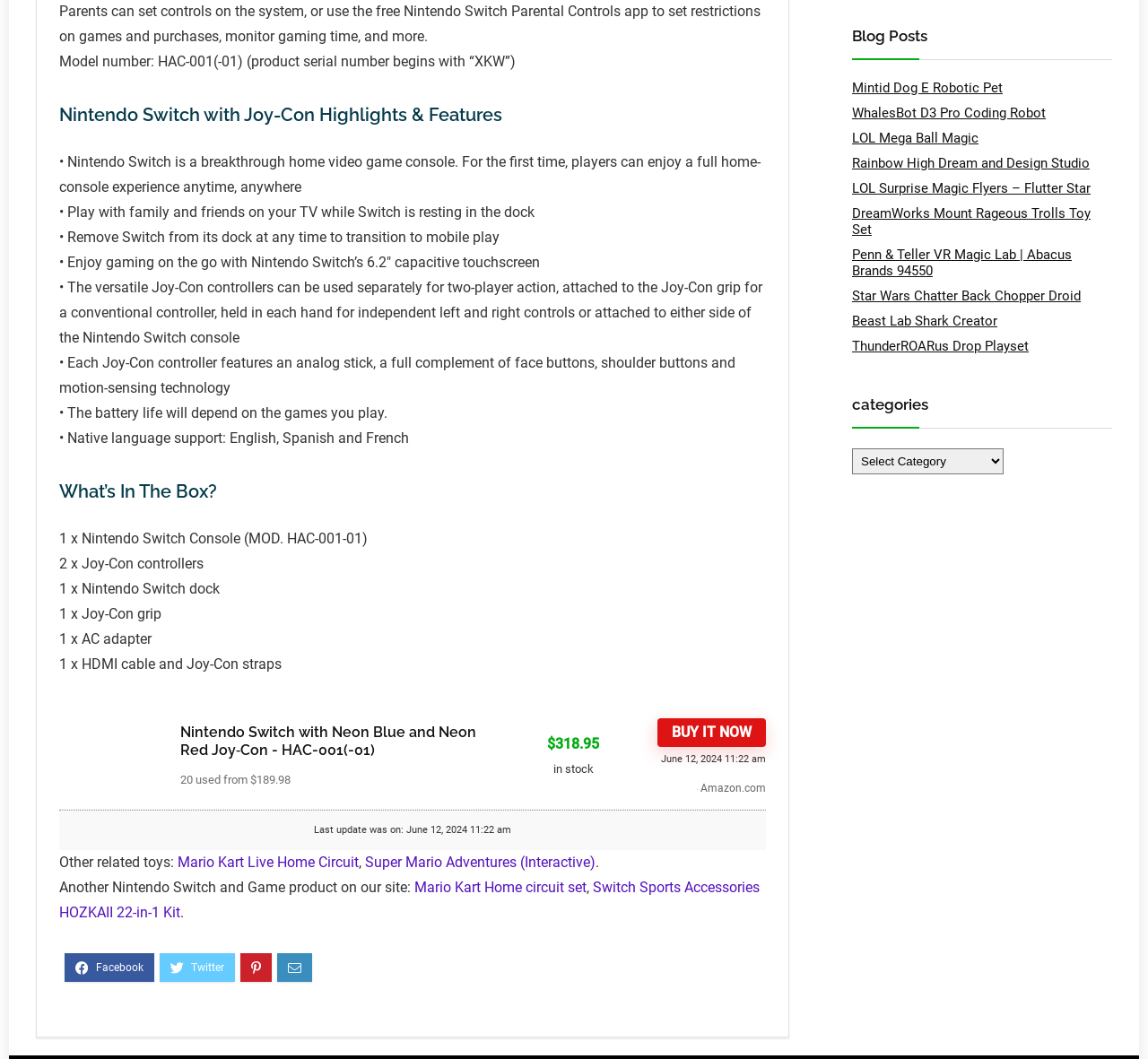Give a succinct answer to this question in a single word or phrase: 
What is the price of the Nintendo Switch?

318.95